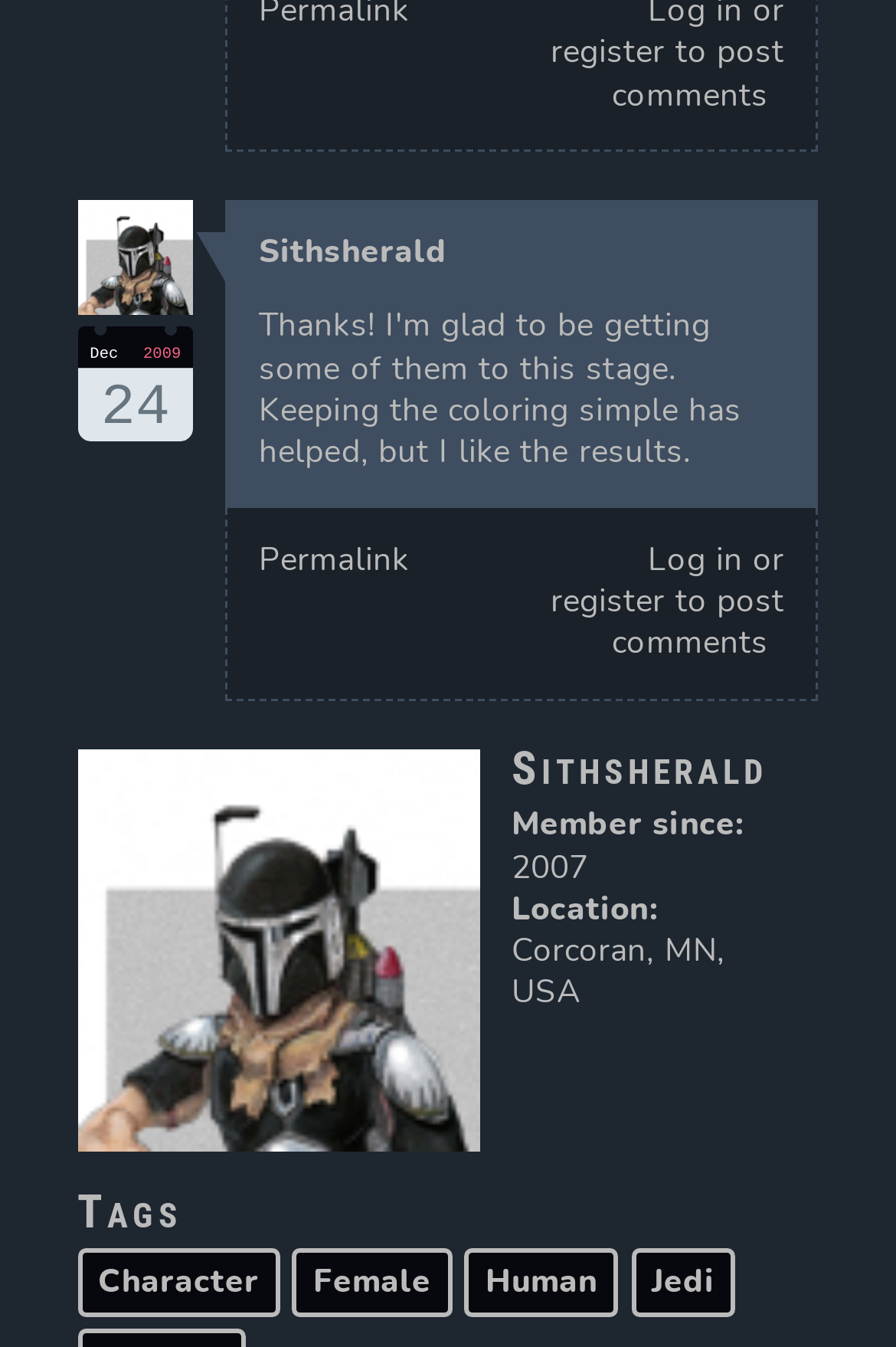Bounding box coordinates are specified in the format (top-left x, top-left y, bottom-right x, bottom-right y). All values are floating point numbers bounded between 0 and 1. Please provide the bounding box coordinate of the region this sentence describes: alt="Profile picture for user Sithsherald"

[0.086, 0.831, 0.535, 0.863]